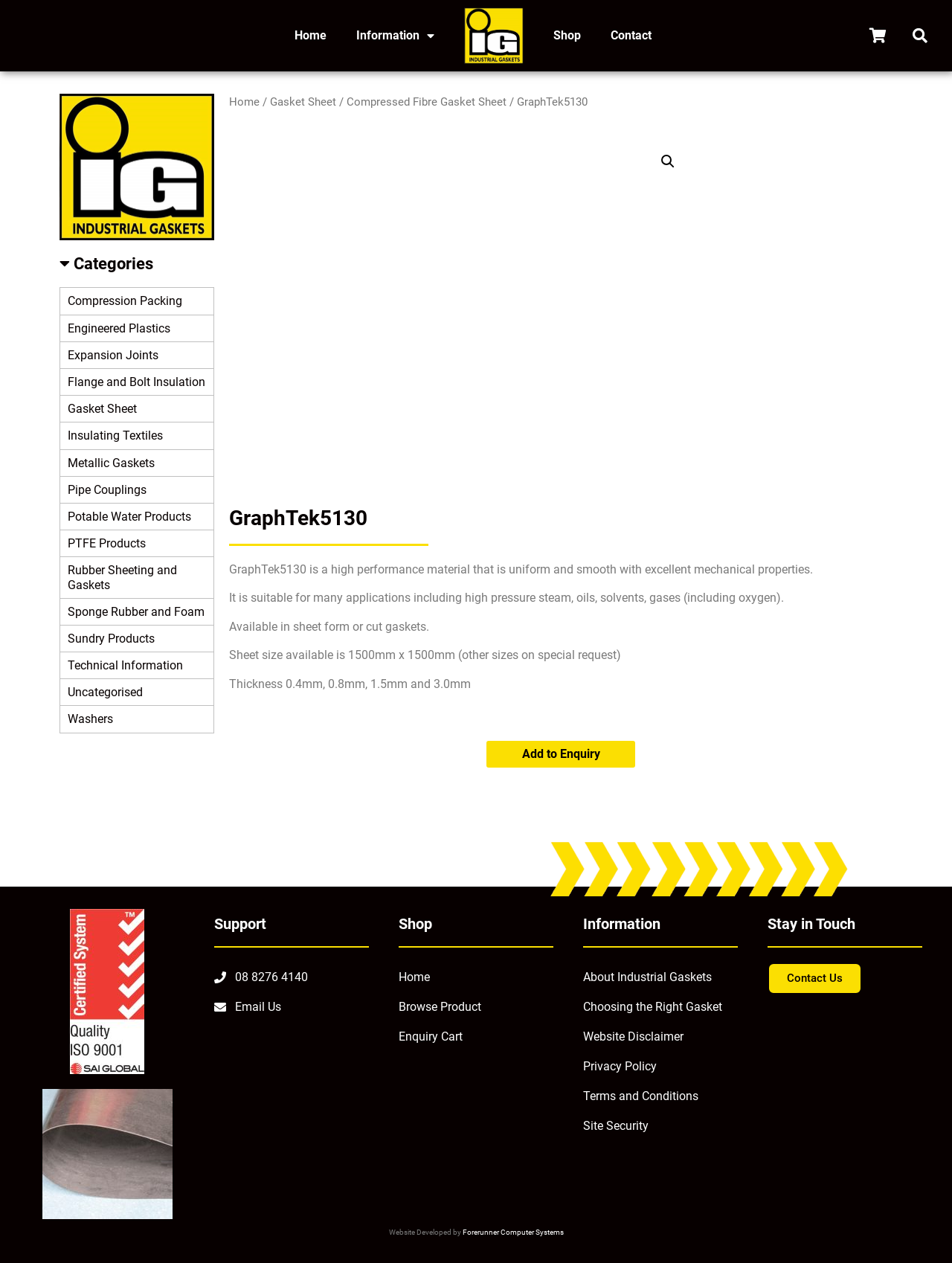What is the maximum size of the GraphTek5130 sheet available?
Craft a detailed and extensive response to the question.

I determined the answer by reading the text 'Sheet size available is 1500mm x 1500mm (other sizes on special request)' which indicates that the maximum standard size available is 1500mm x 1500mm.